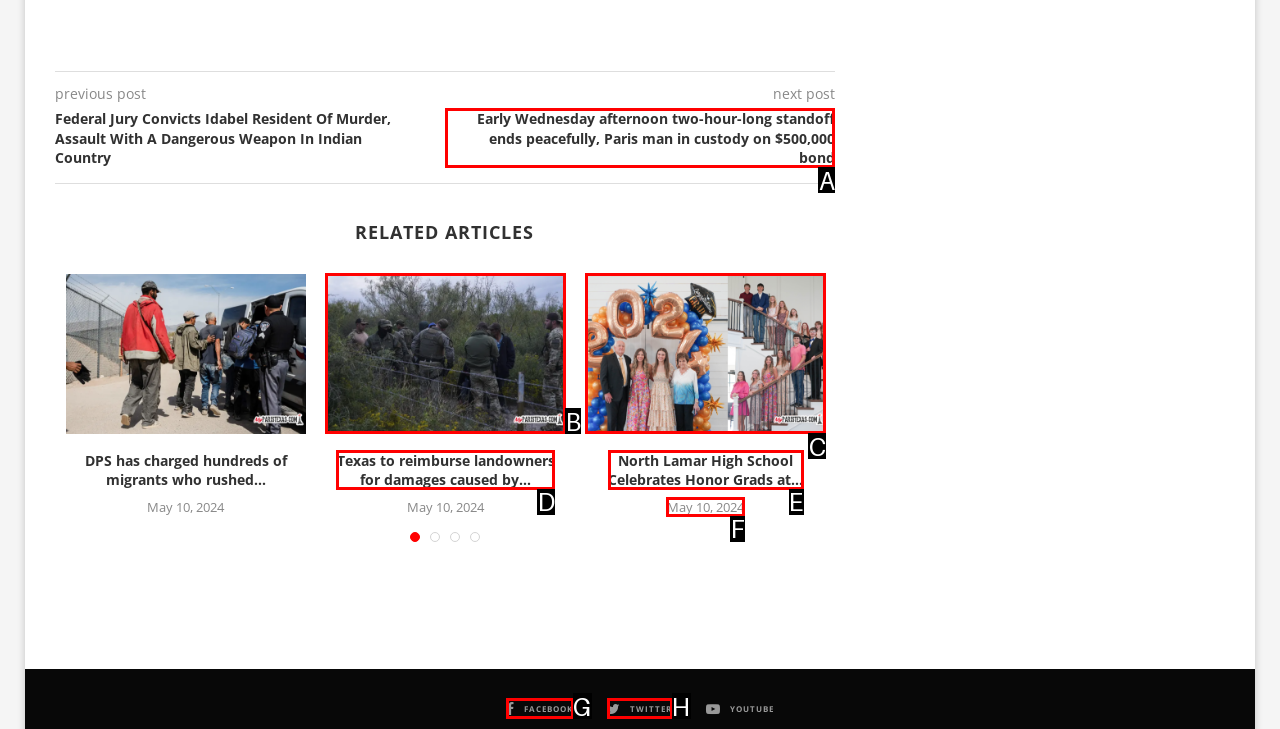Determine the letter of the UI element I should click on to complete the task: Check the time of the article about North Lamar High School Celebrates Honor Grads from the provided choices in the screenshot.

F